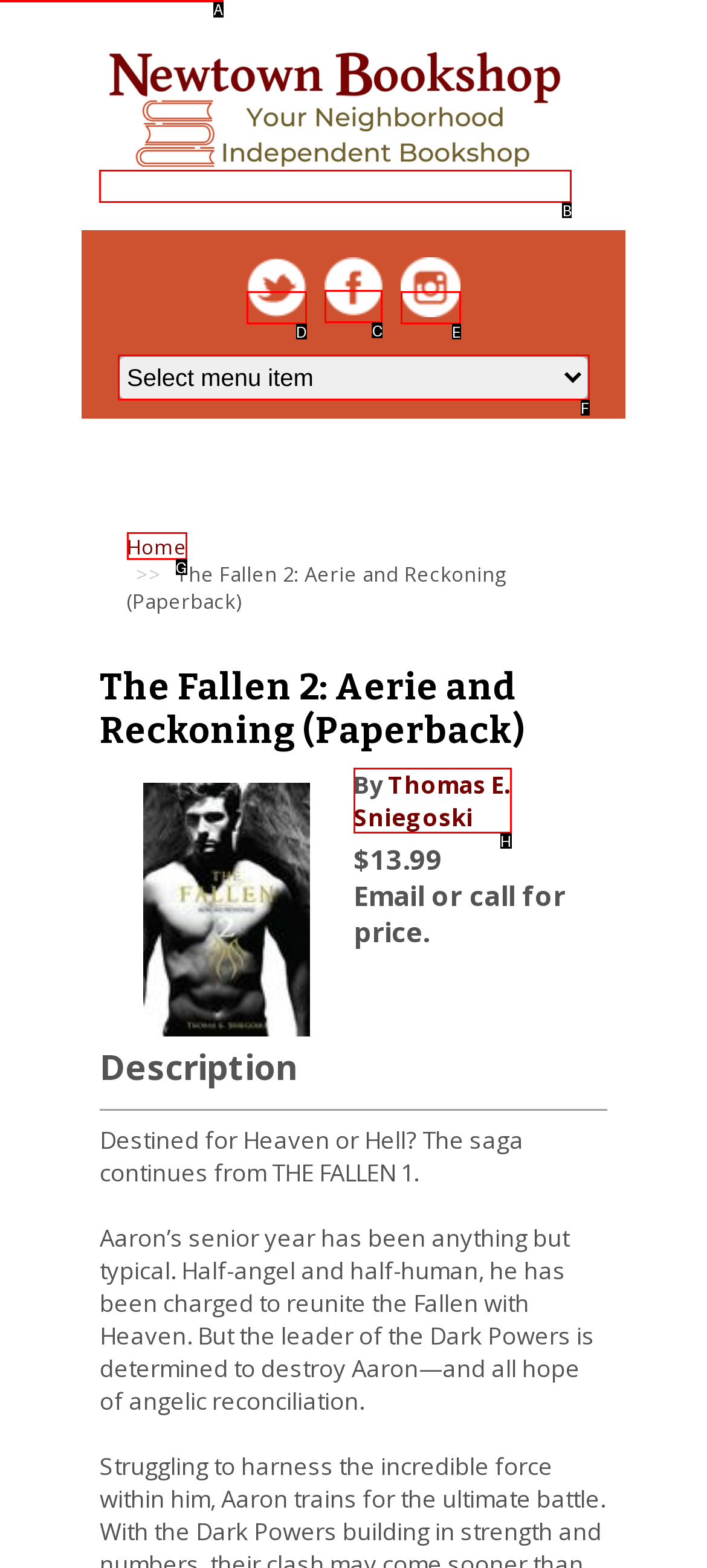Which lettered option should be clicked to perform the following task: Go to Facebook page
Respond with the letter of the appropriate option.

C